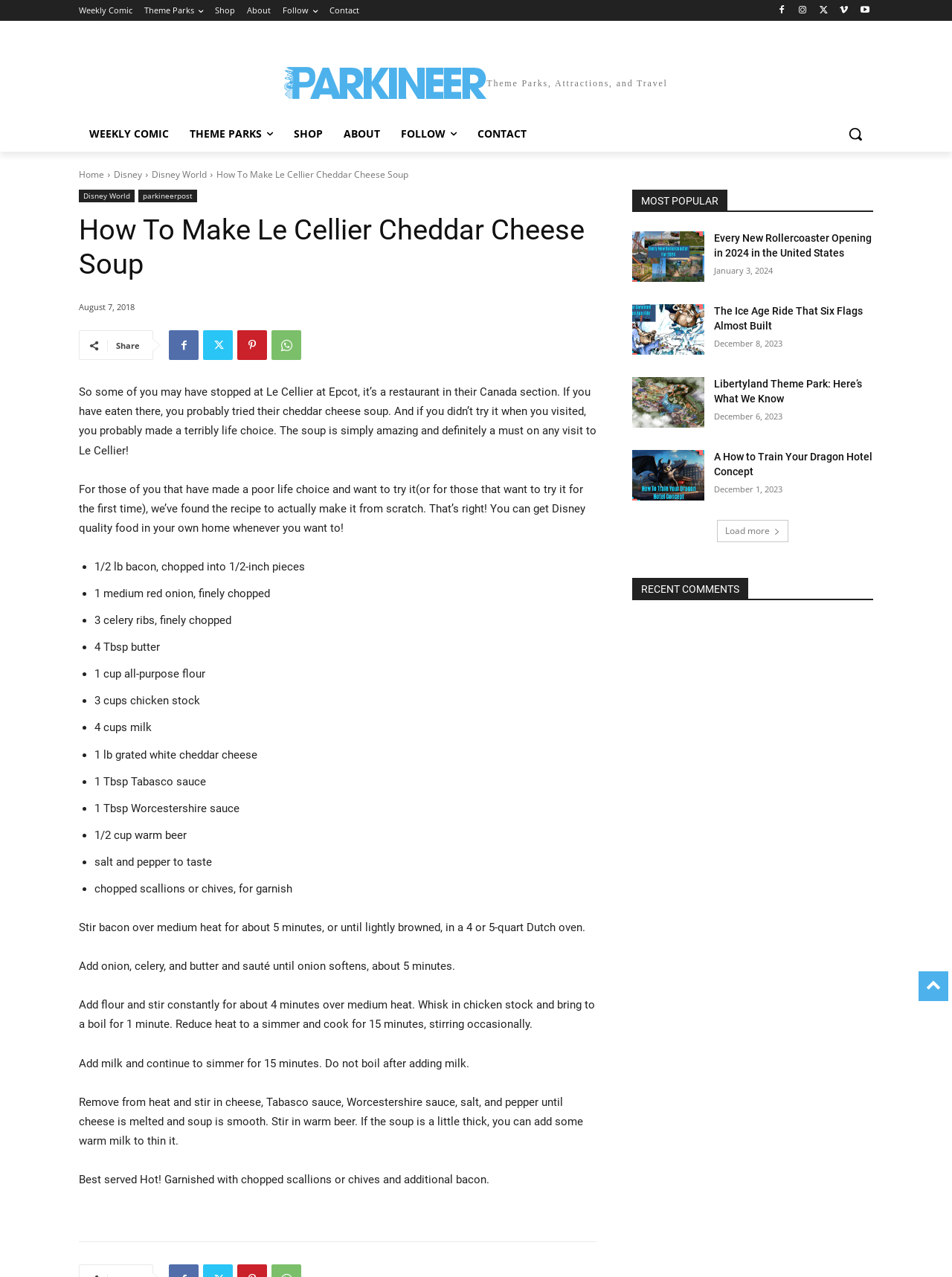What is the recommended way to serve the soup?
Deliver a detailed and extensive answer to the question.

The article concludes with 'Best served Hot! Garnished with chopped scallions or chives and additional bacon.' which indicates that the recommended way to serve the soup is hot.